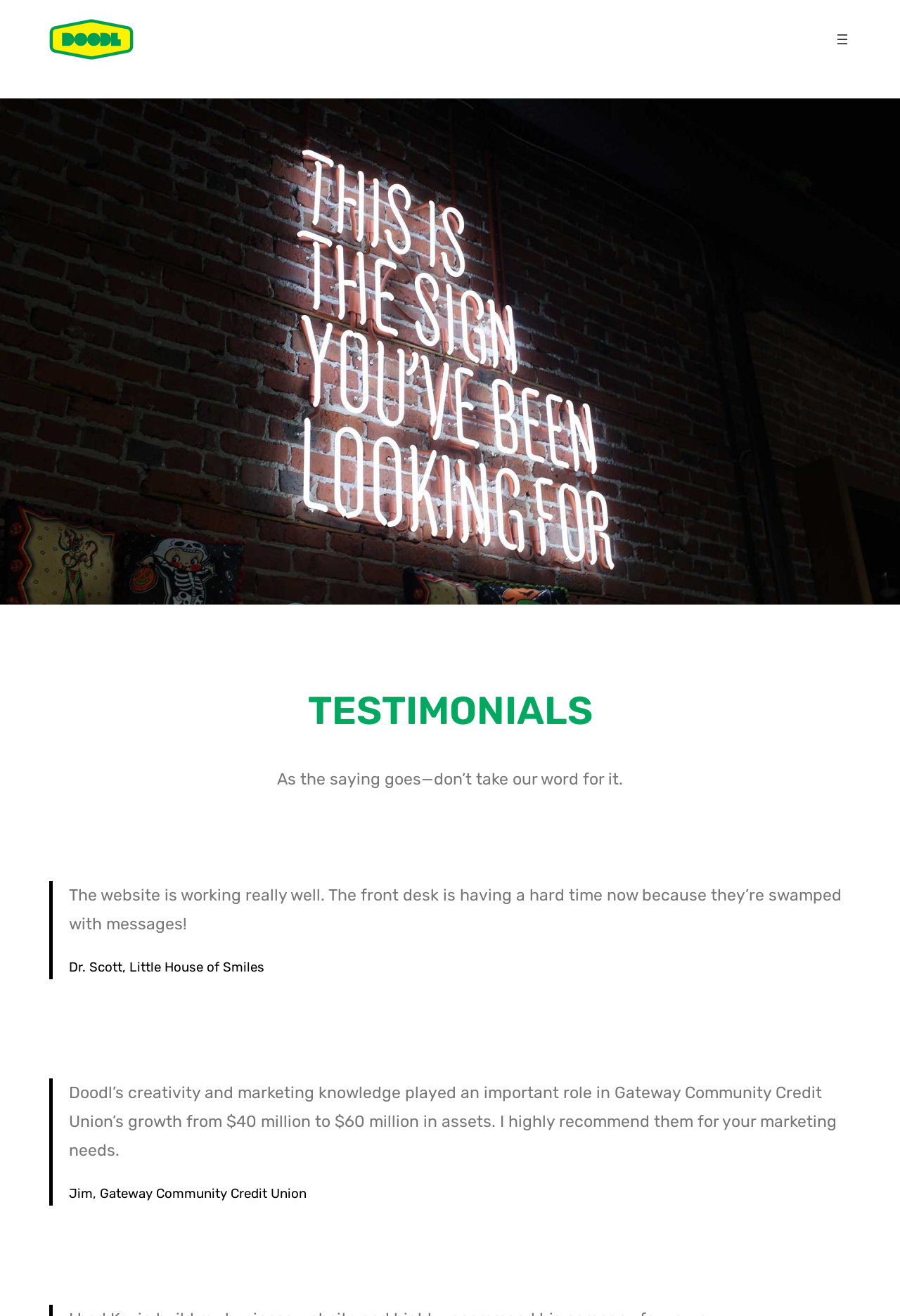What is the name of the credit union mentioned in the second testimonial?
Answer the question with as much detail as you can, using the image as a reference.

The second testimonial is located in the second blockquote element, and it mentions 'Gateway Community Credit Union' as the name of the credit union.